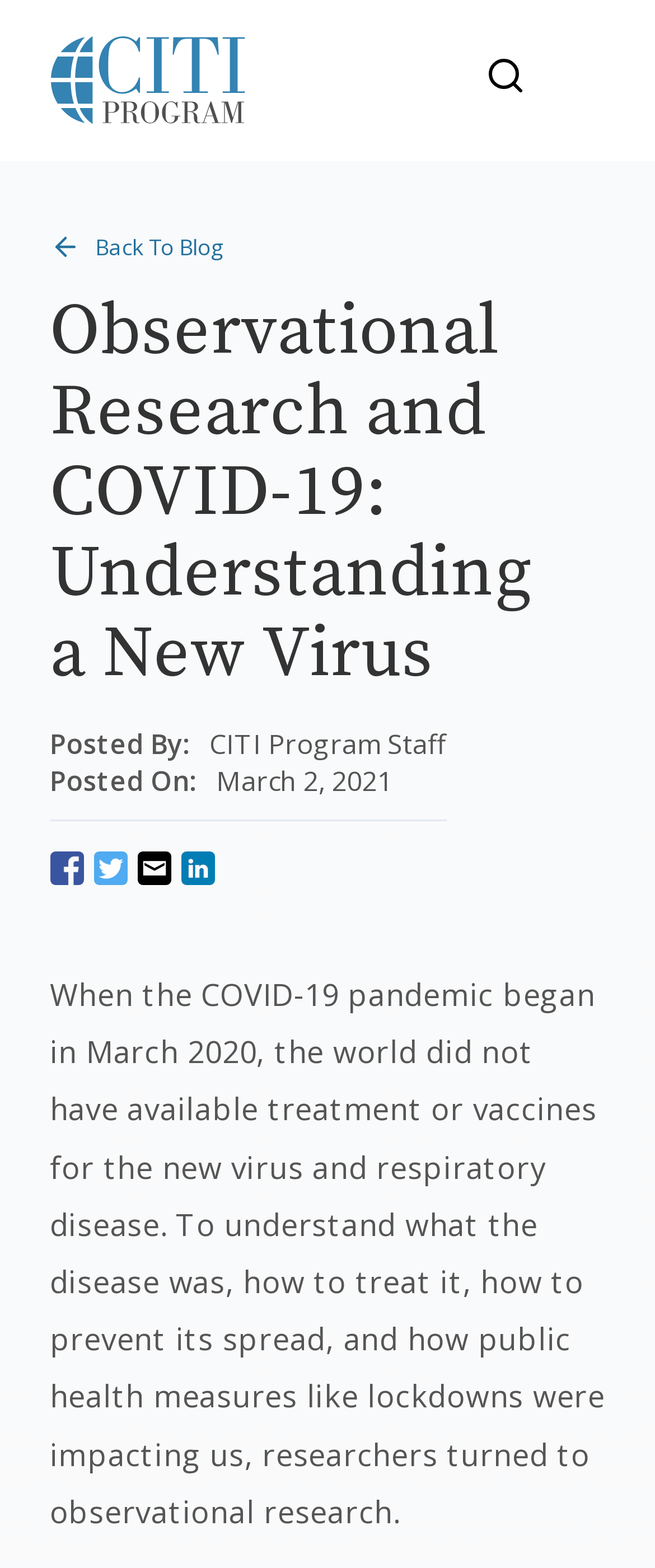Please find and report the bounding box coordinates of the element to click in order to perform the following action: "go back to blog". The coordinates should be expressed as four float numbers between 0 and 1, in the format [left, top, right, bottom].

[0.076, 0.148, 0.924, 0.167]